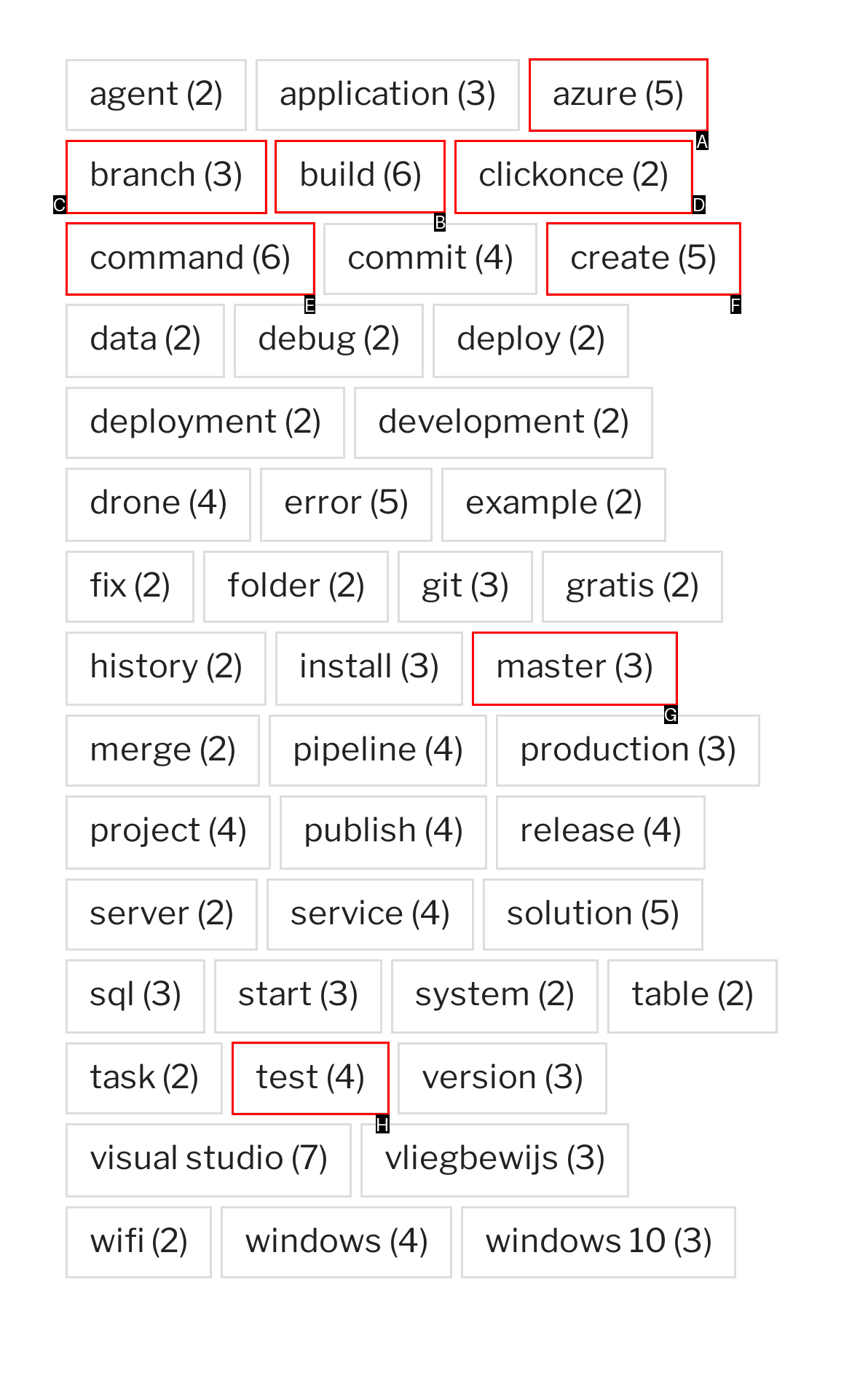Determine the HTML element to click for the instruction: go to build page.
Answer with the letter corresponding to the correct choice from the provided options.

B